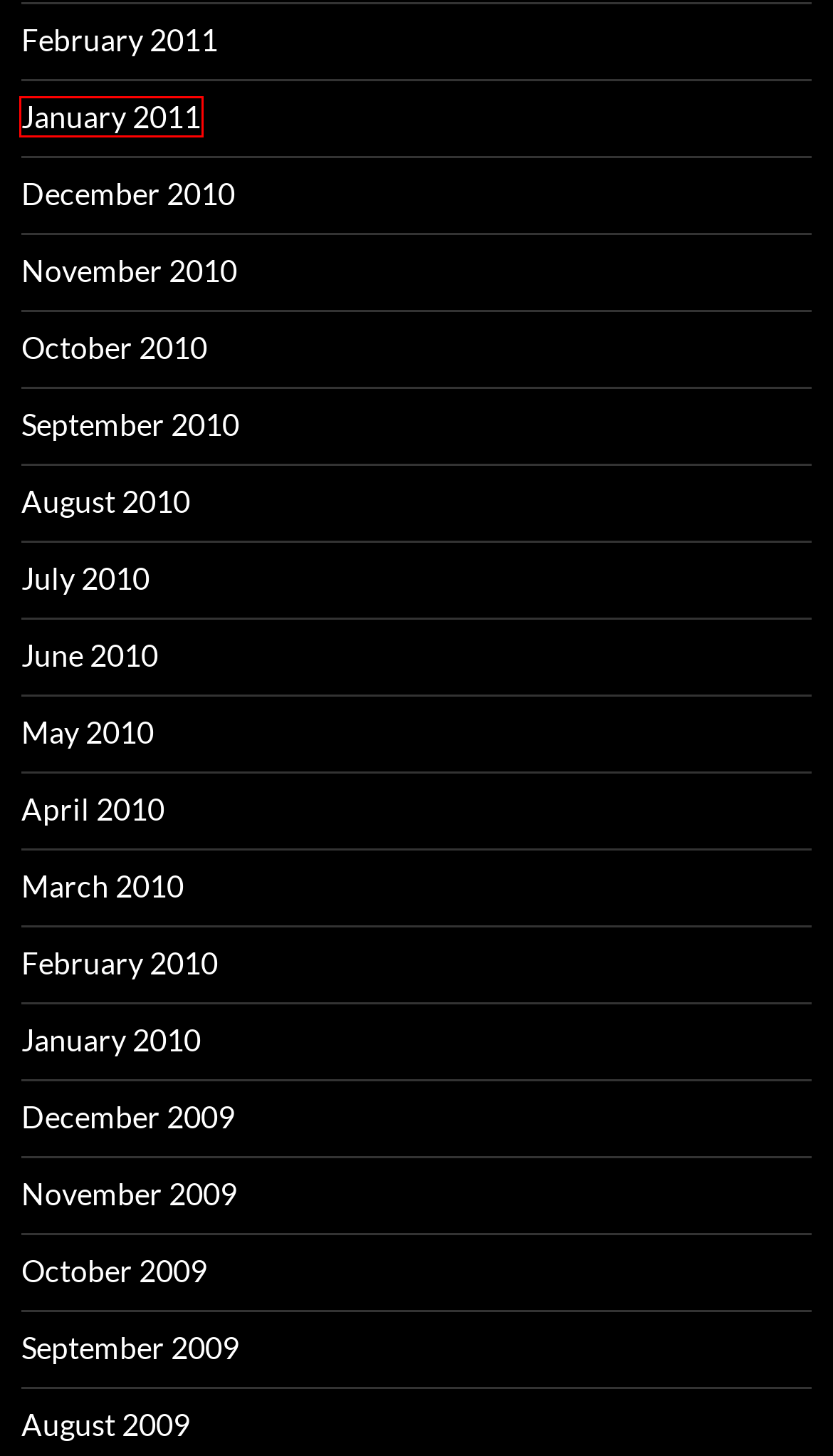After examining the screenshot of a webpage with a red bounding box, choose the most accurate webpage description that corresponds to the new page after clicking the element inside the red box. Here are the candidates:
A. August, 2010 | Bigsnit Blog
B. October, 2010 | Bigsnit Blog
C. May, 2010 | Bigsnit Blog
D. November, 2010 | Bigsnit Blog
E. January, 2011 | Bigsnit Blog
F. February, 2010 | Bigsnit Blog
G. July, 2010 | Bigsnit Blog
H. October, 2009 | Bigsnit Blog

E